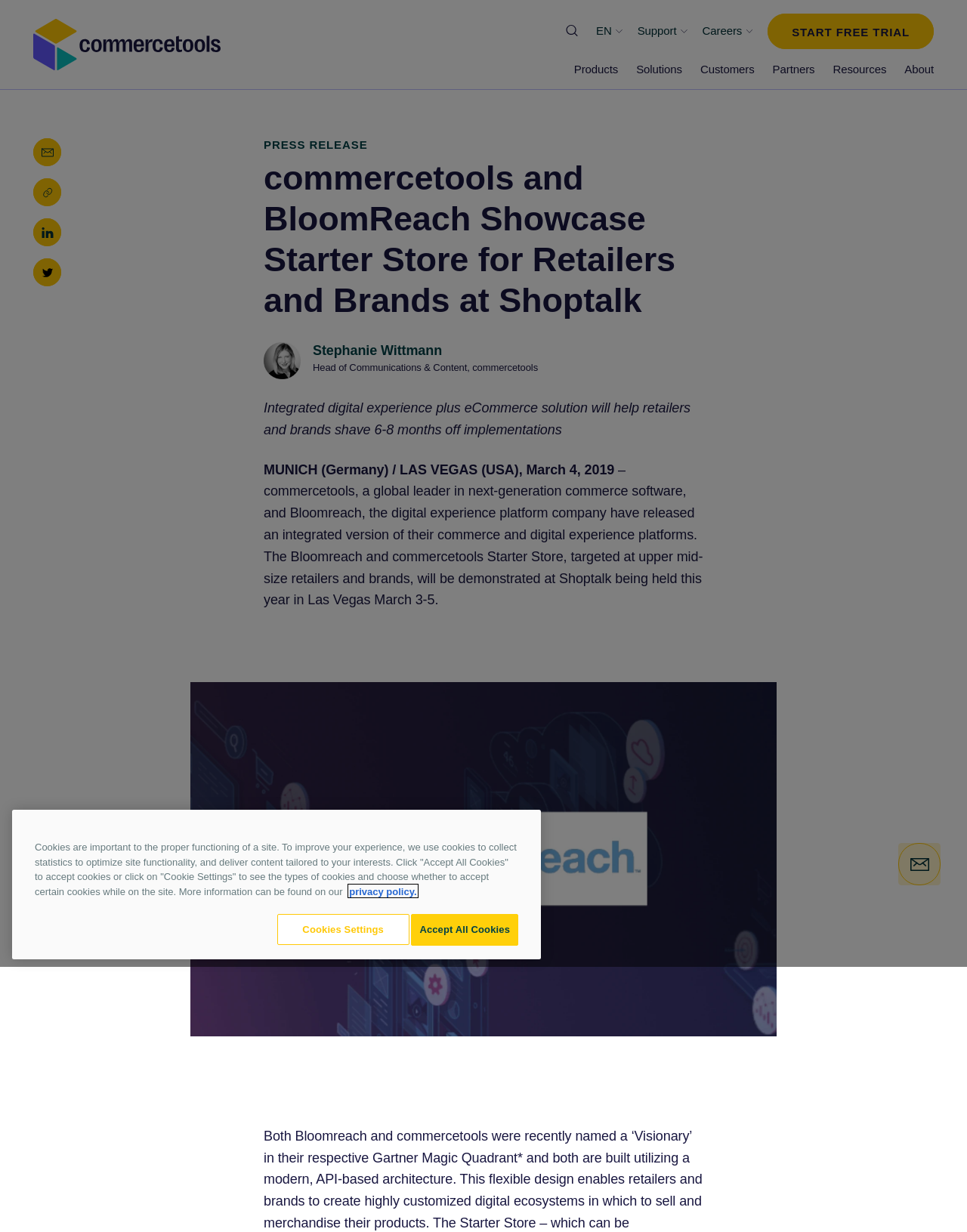Write an extensive caption that covers every aspect of the webpage.

The webpage is about commercetools, a digital commerce platform. At the top left, there is a black commercetools logo. Next to it, there is a search box and a language selection dropdown menu. On the top right, there is a "START FREE TRIAL" button.

Below the top section, there are several sections. The first section is about products, with a heading "PRODUCTS" and links to "Foundry", "Composable Commerce for B2C", "Composable Commerce for B2B", and "Frontend". 

To the right of the products section, there is a section about services, with a heading "SERVICES" and links to "Premium Support" and "Expert Services". 

Below these sections, there is a prominent link to "COMPOSABLE COMMERCE PLATFORM" with a brief description and an image. 

On the left side, there are several sections categorized by business model, industry, and role. Each section has a heading and links to relevant pages. 

On the right side, there are sections about "WHY COMMERCETOOLS", "Customers", "Partners", and "Resources". The "Partners" section has links to "FIND A PARTNER" and "BECOME A PARTNER", and the "Resources" section has links to various types of resources, including analyst reports, community, eBooks, and webinars.

Throughout the page, there are images and icons accompanying the text, making the layout visually appealing.